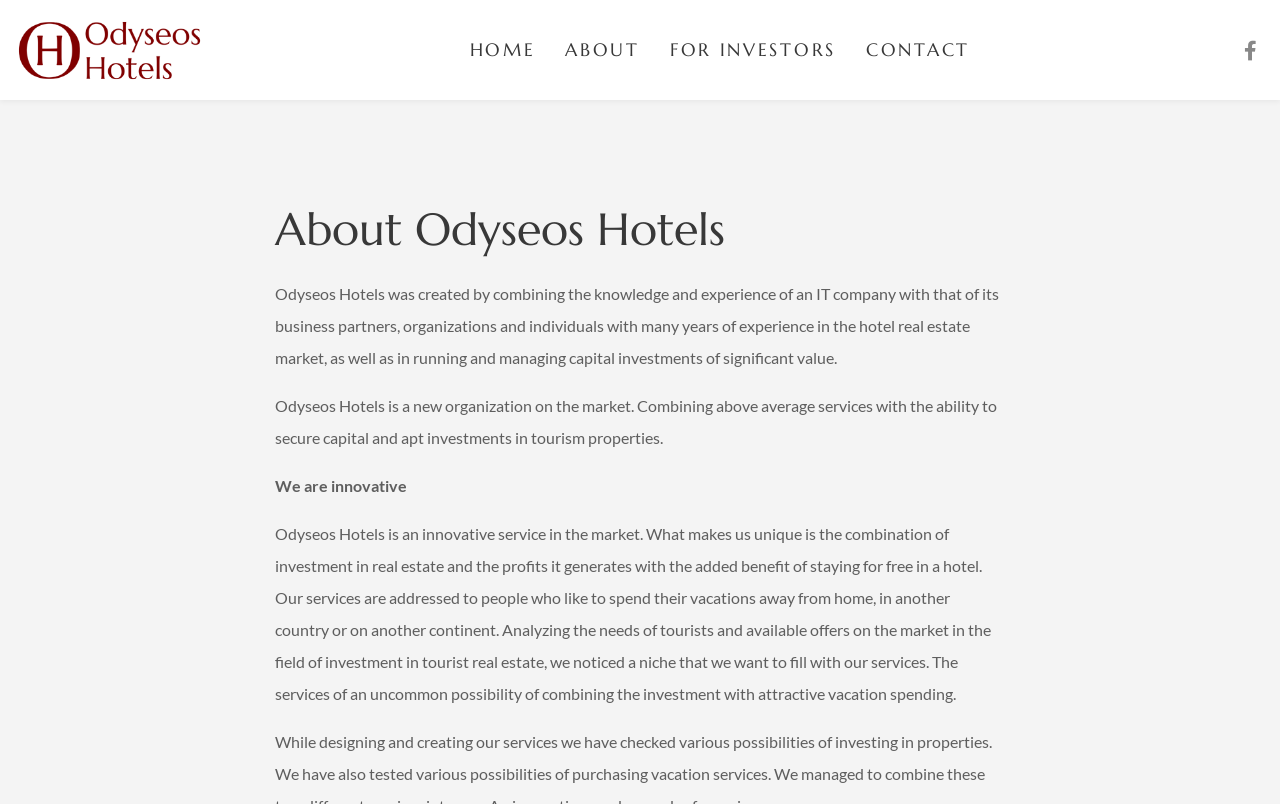Please give a concise answer to this question using a single word or phrase: 
What is the name of the company?

Odyseos Hotels